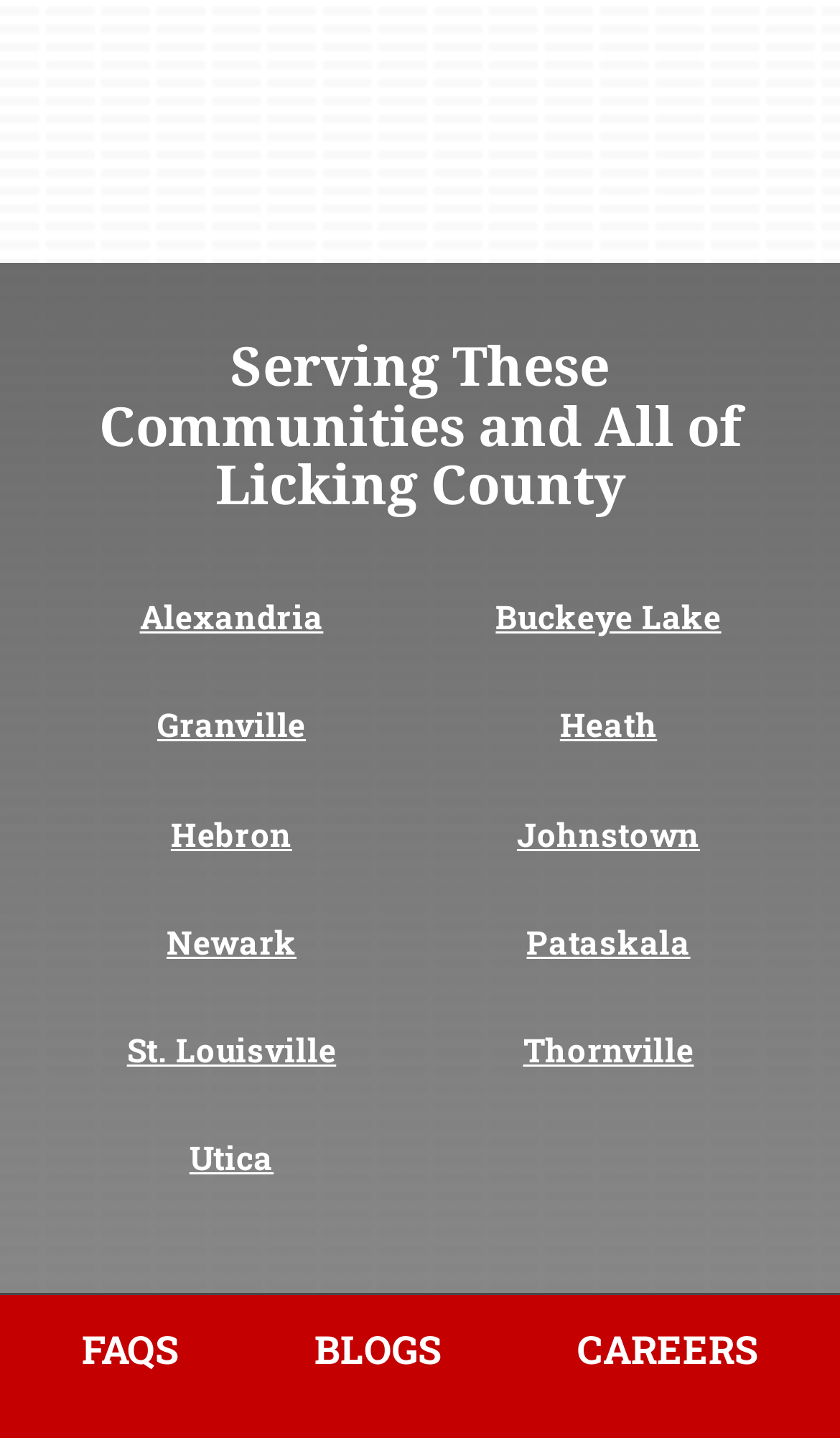Refer to the image and answer the question with as much detail as possible: Is there a link to Newark?

The webpage has a heading 'Newark' with a corresponding link, indicating that there is a link to Newark.